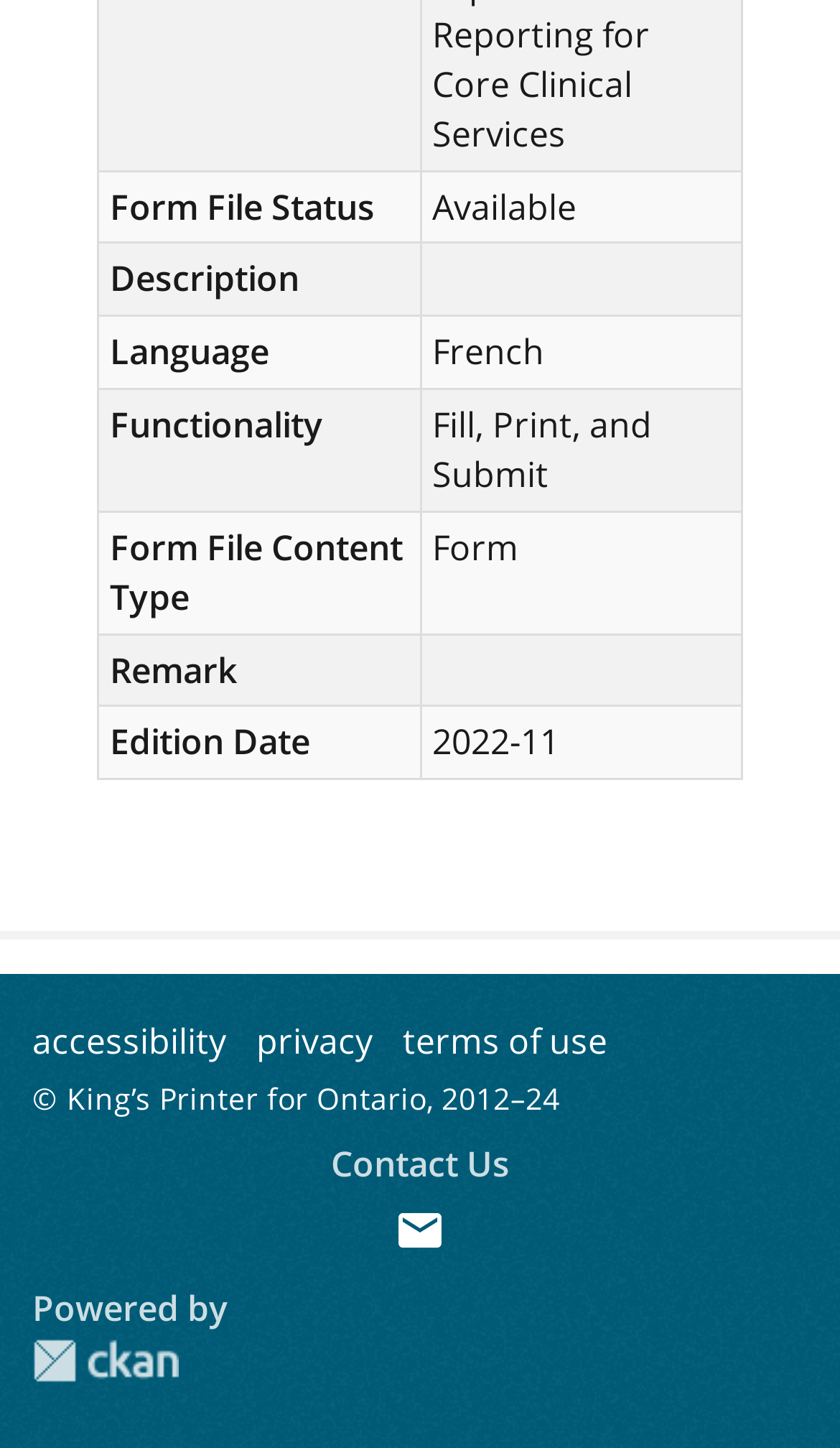Locate the UI element that matches the description privacy in the webpage screenshot. Return the bounding box coordinates in the format (top-left x, top-left y, bottom-right x, bottom-right y), with values ranging from 0 to 1.

[0.305, 0.703, 0.444, 0.735]